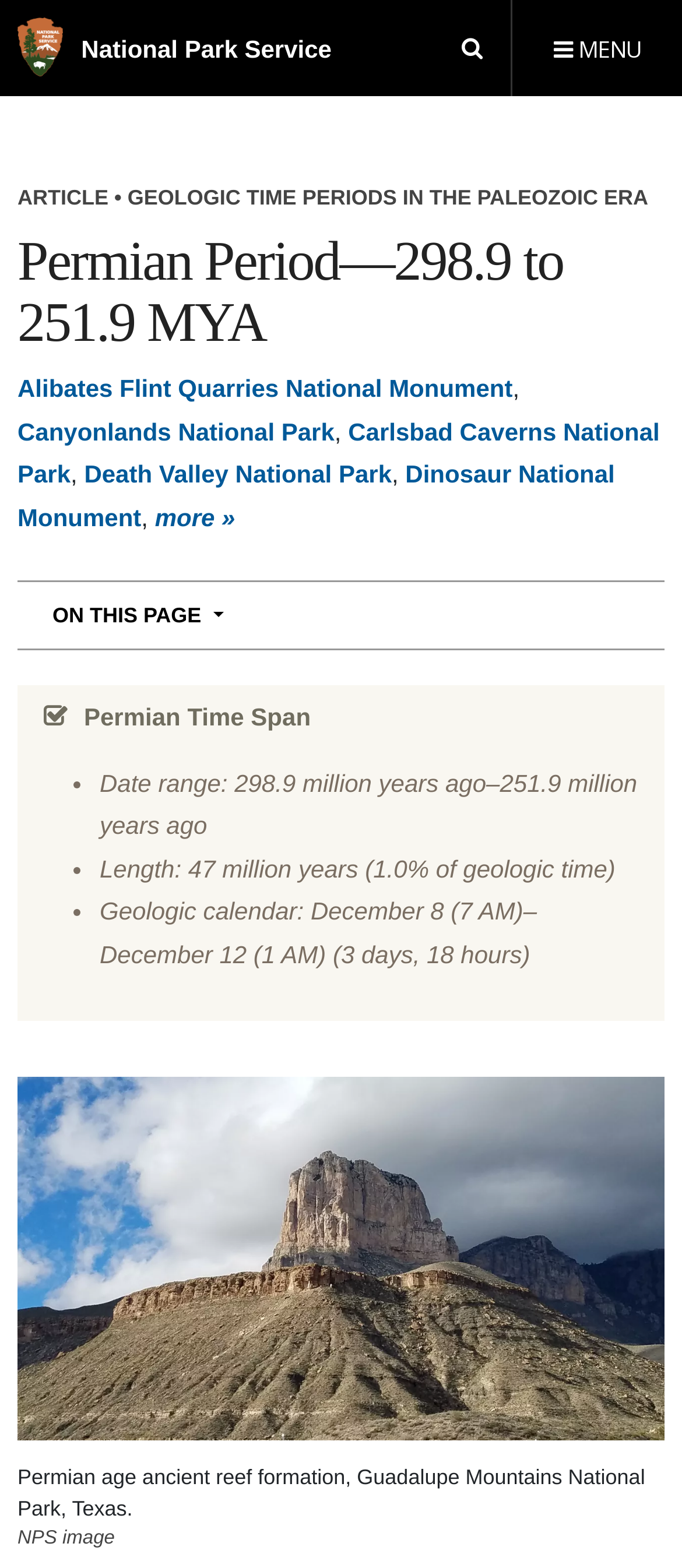Examine the screenshot and answer the question in as much detail as possible: What is the image on this page about?

The image on this page is about an ancient reef formation, specifically a Permian age ancient reef formation, Guadalupe Mountains National Park, Texas, as described in the figcaption.